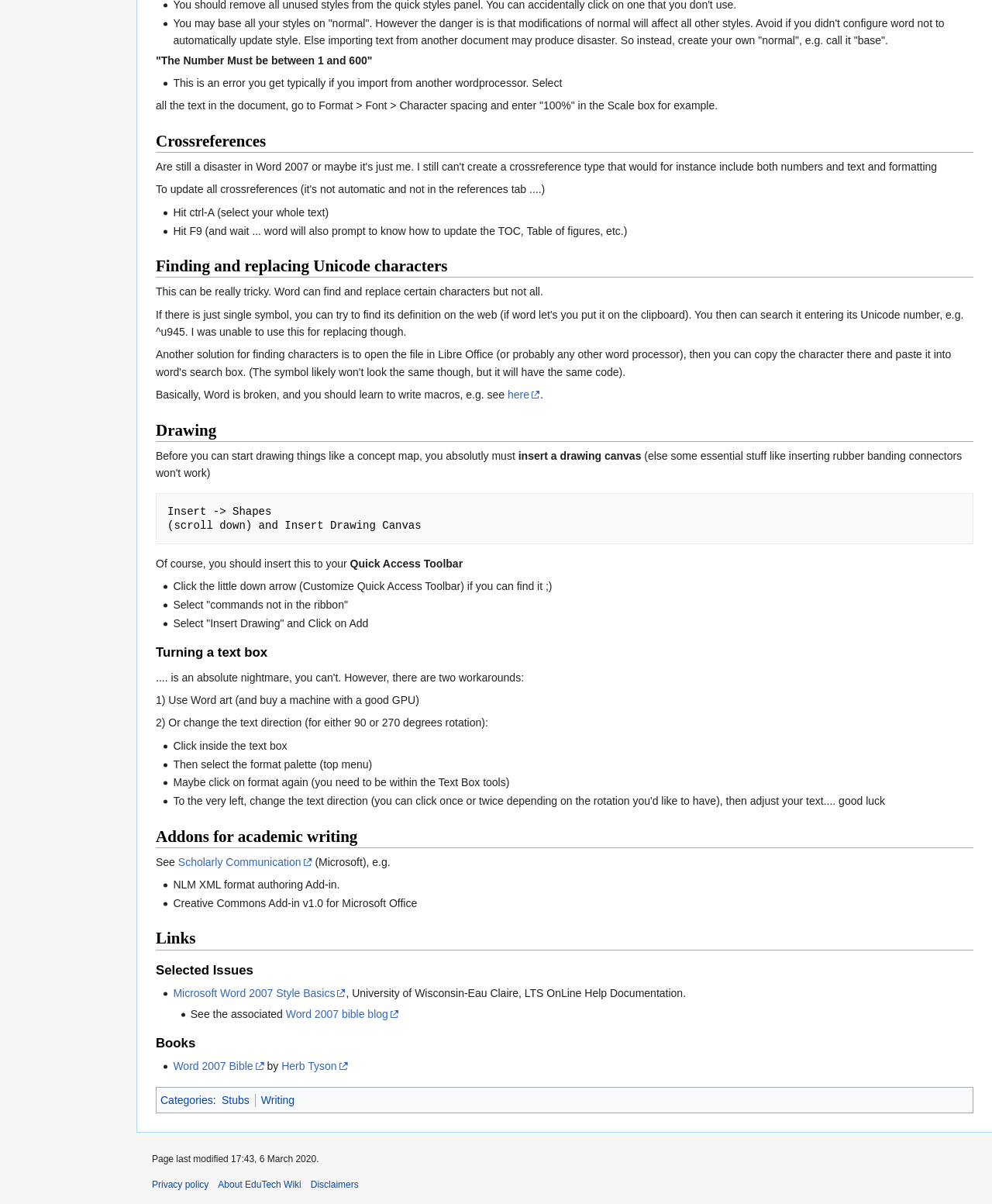Give a one-word or phrase response to the following question: How can you turn a text box?

Use Word art or change text direction